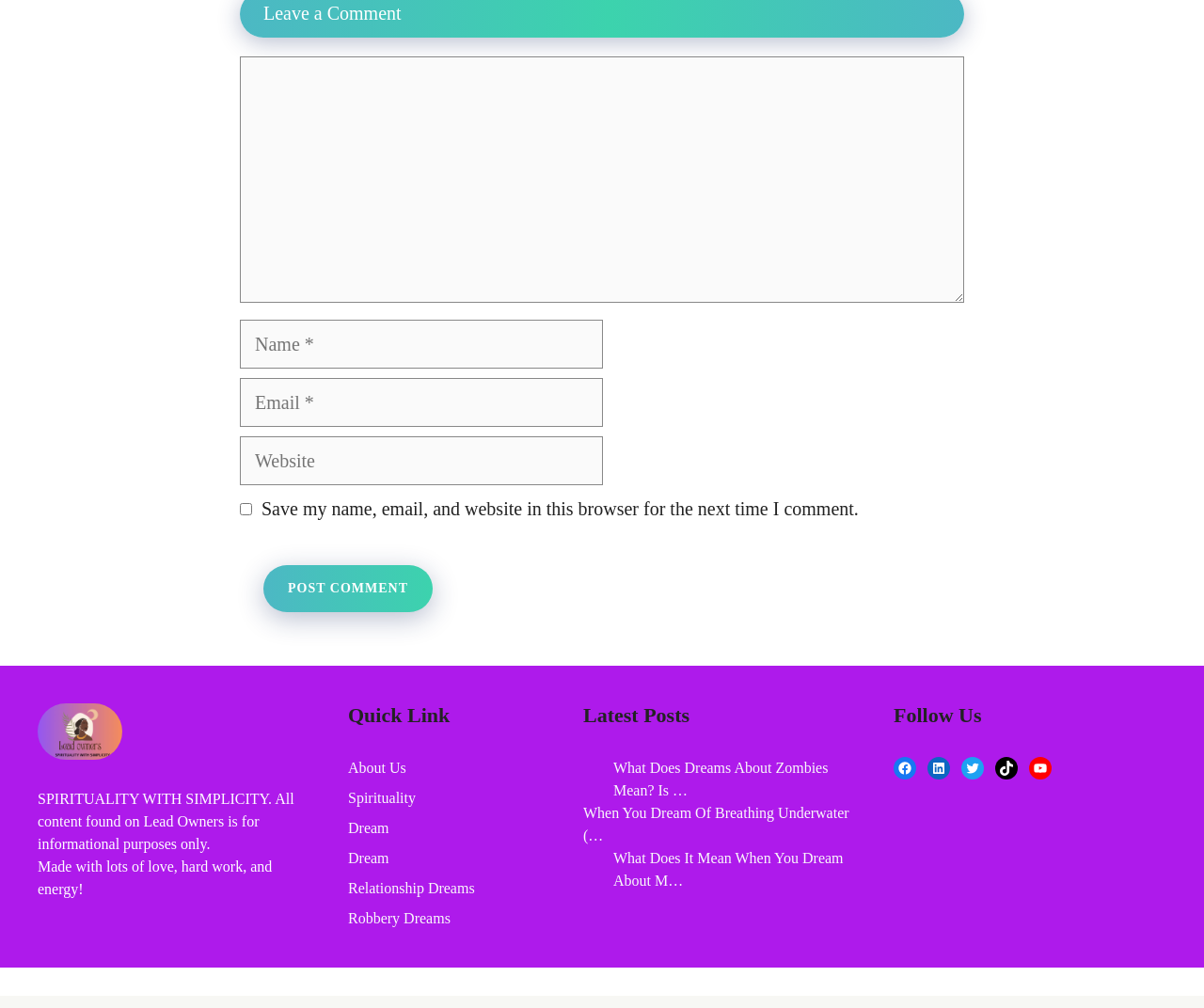How many social media platforms are listed?
Please provide a comprehensive answer based on the contents of the image.

The 'Follow Us' section contains links to five social media platforms, namely Facebook, LinkedIn, Twitter, TikTok, and YouTube. This indicates that the website is present on these five platforms.